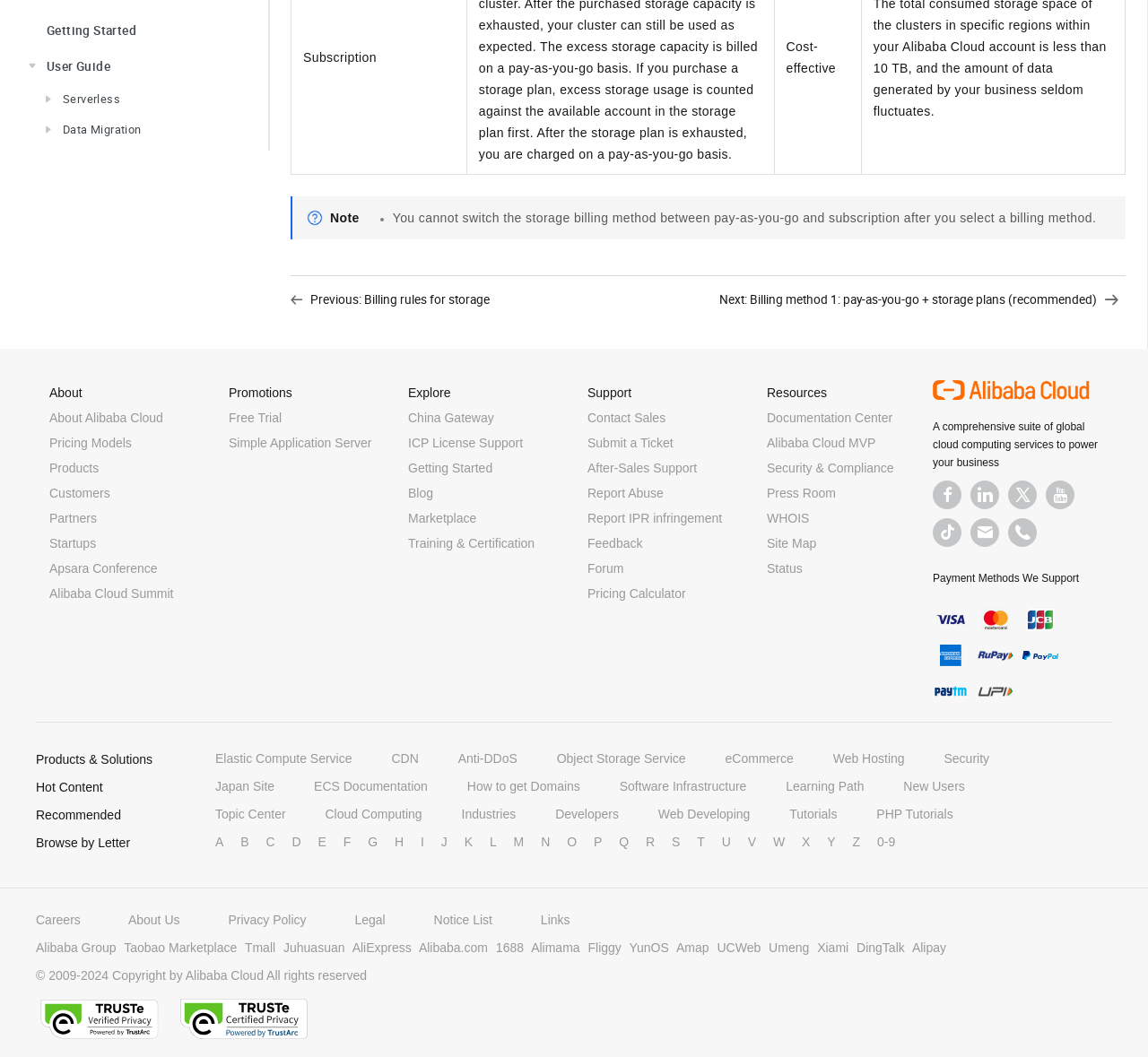Find and specify the bounding box coordinates that correspond to the clickable region for the instruction: "View User Guide".

[0.033, 0.046, 0.212, 0.08]